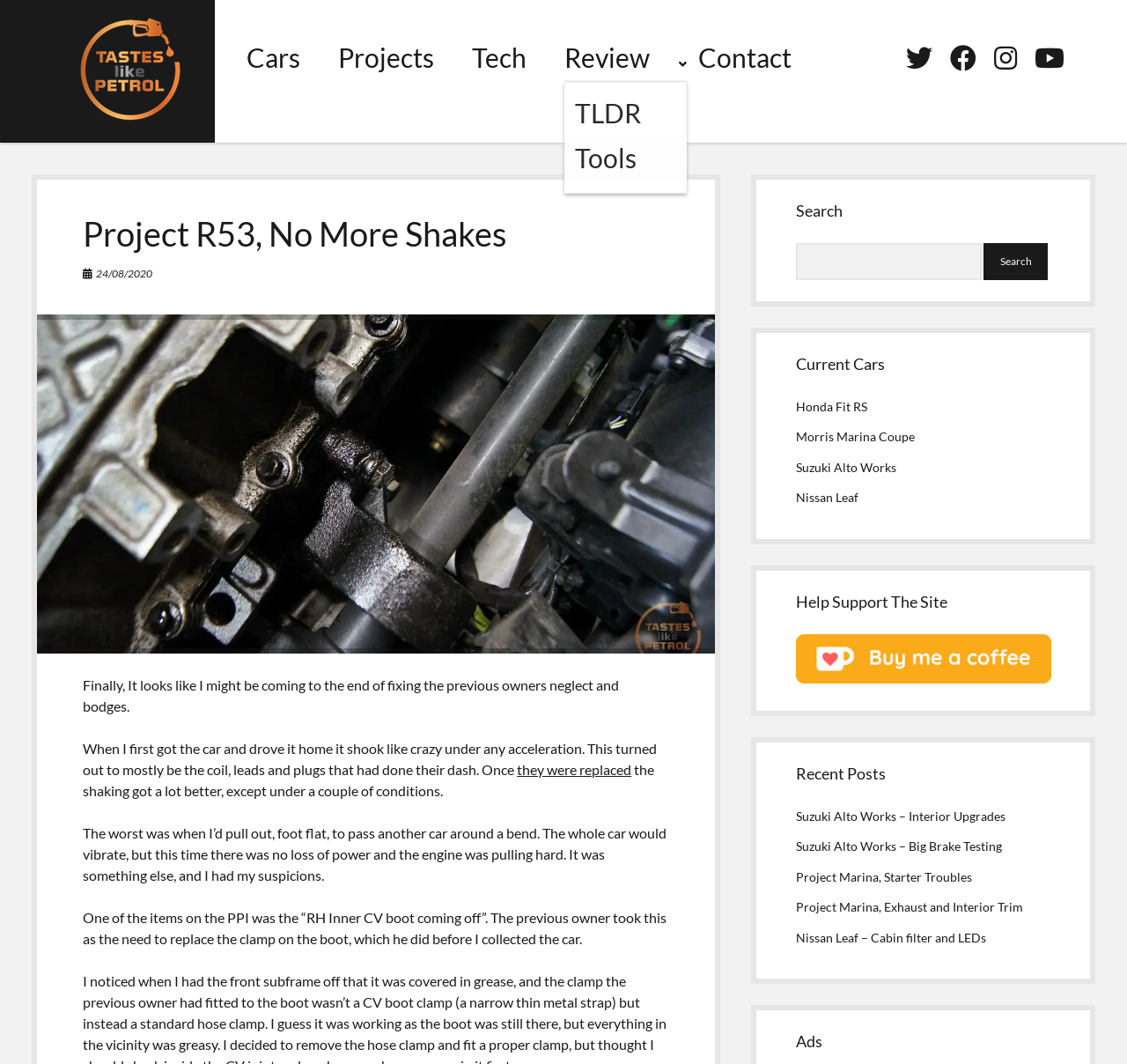Please find the bounding box coordinates of the element that must be clicked to perform the given instruction: "Search for something". The coordinates should be four float numbers from 0 to 1, i.e., [left, top, right, bottom].

[0.706, 0.228, 0.933, 0.263]